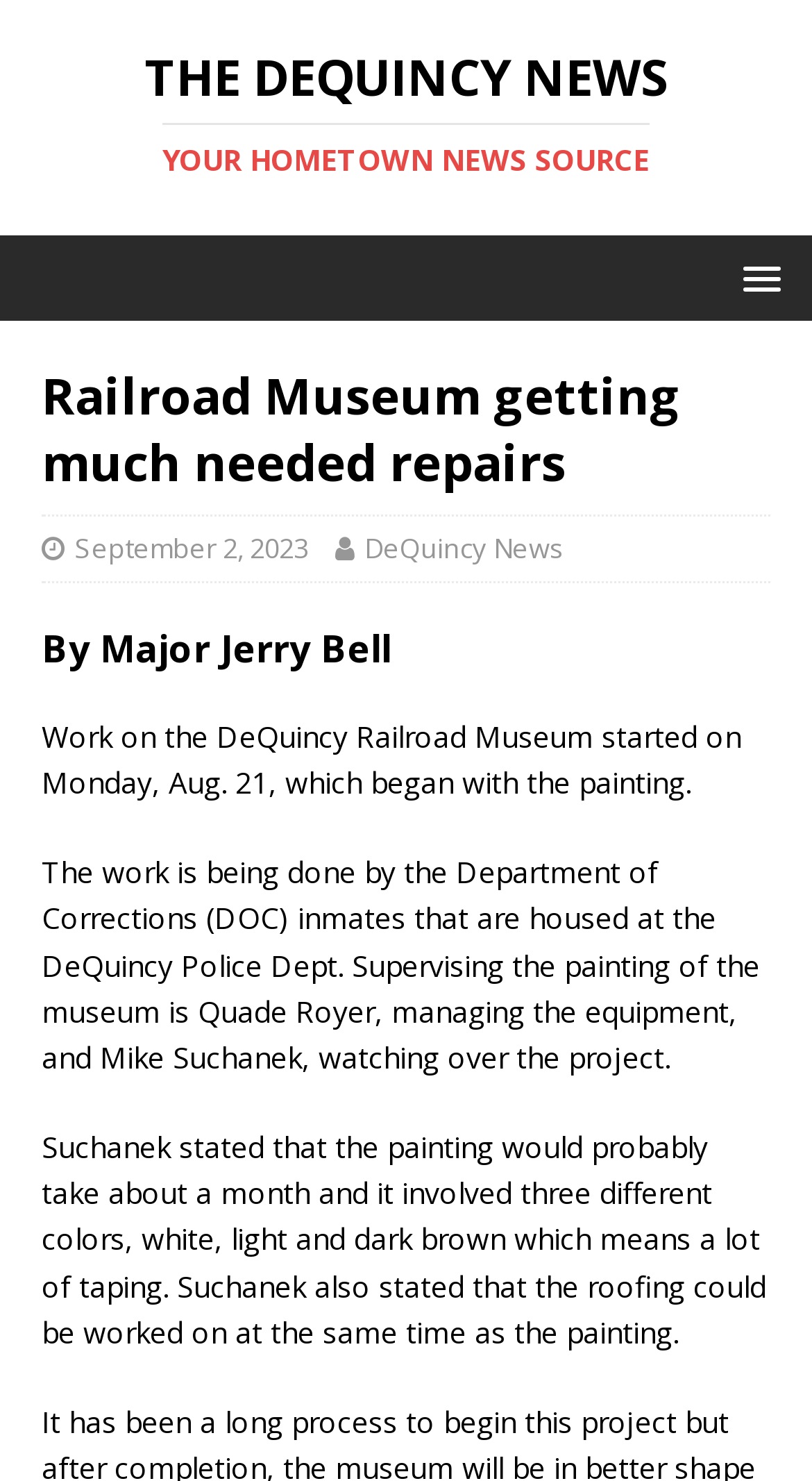Give the bounding box coordinates for the element described as: "MENU".

[0.872, 0.167, 0.987, 0.207]